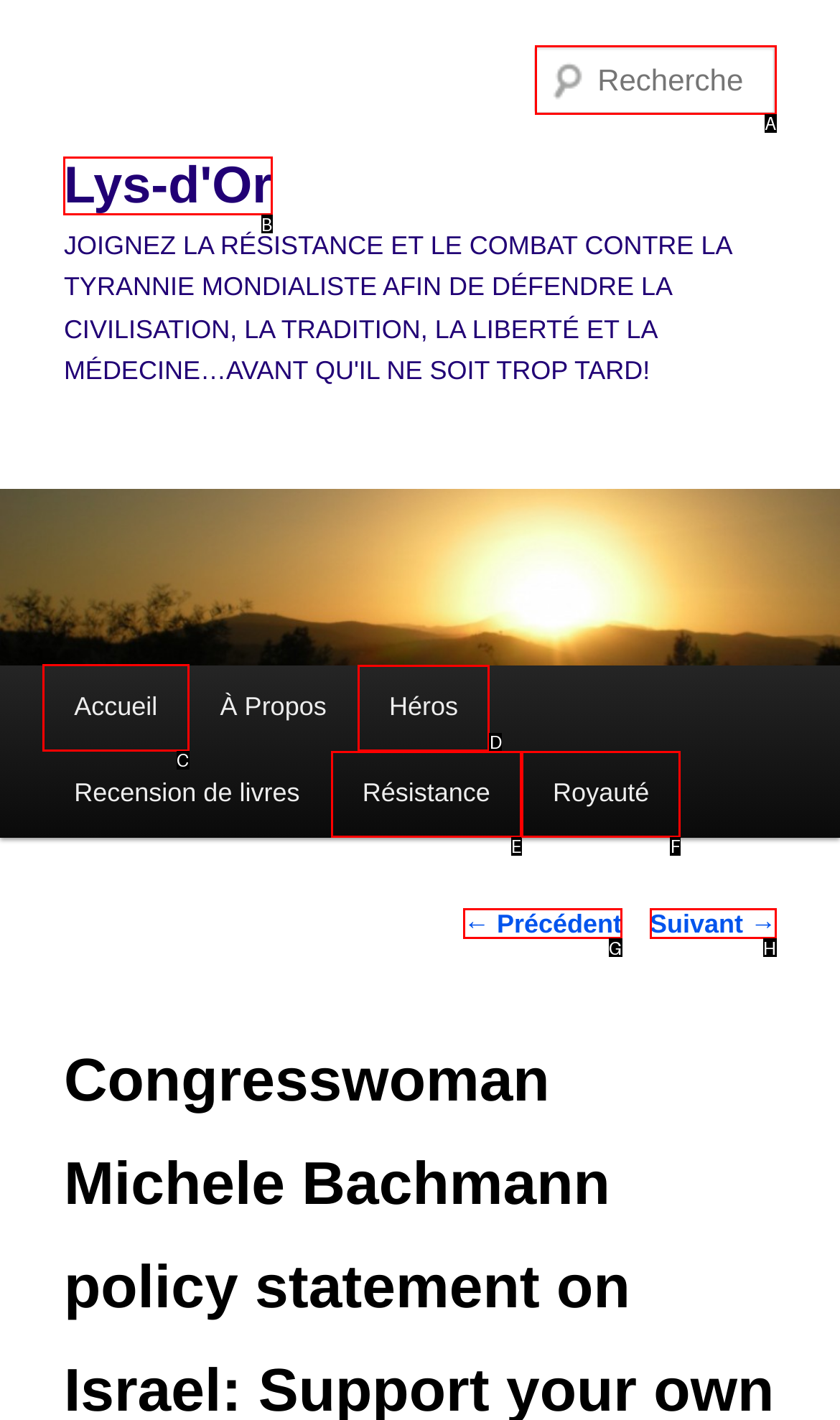Identify the letter of the option that should be selected to accomplish the following task: Go to the home page. Provide the letter directly.

C